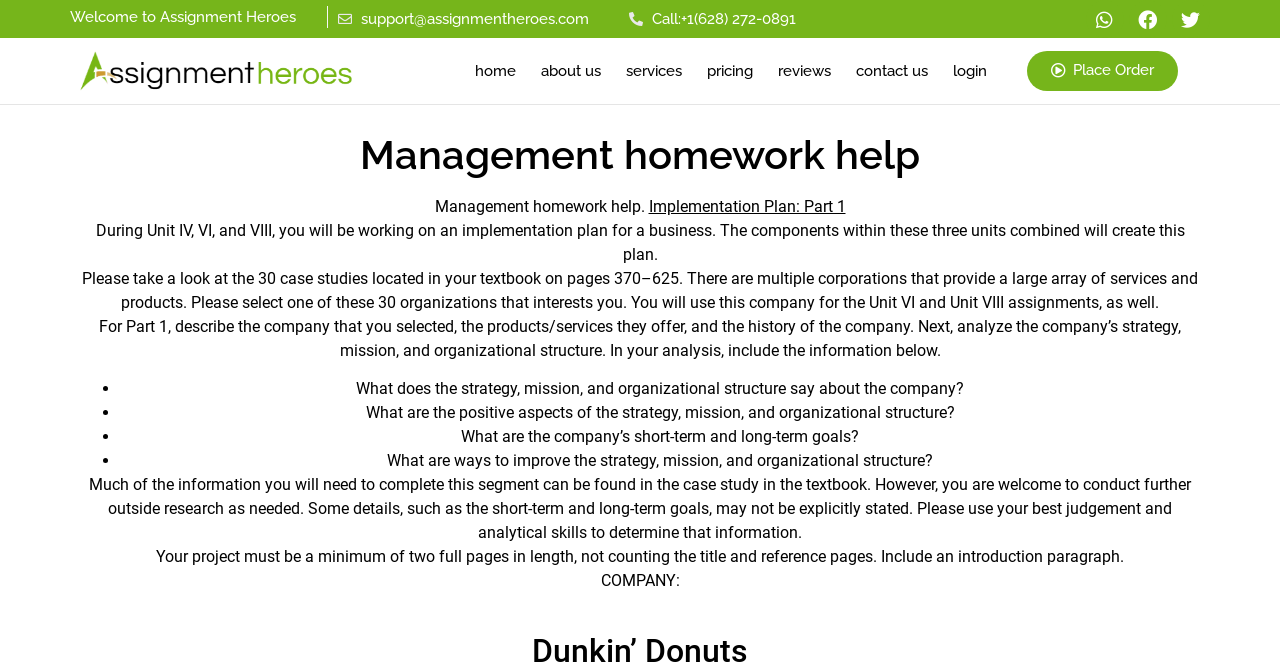Identify the bounding box coordinates for the element that needs to be clicked to fulfill this instruction: "Visit the 'home' page". Provide the coordinates in the format of four float numbers between 0 and 1: [left, top, right, bottom].

[0.355, 0.072, 0.419, 0.141]